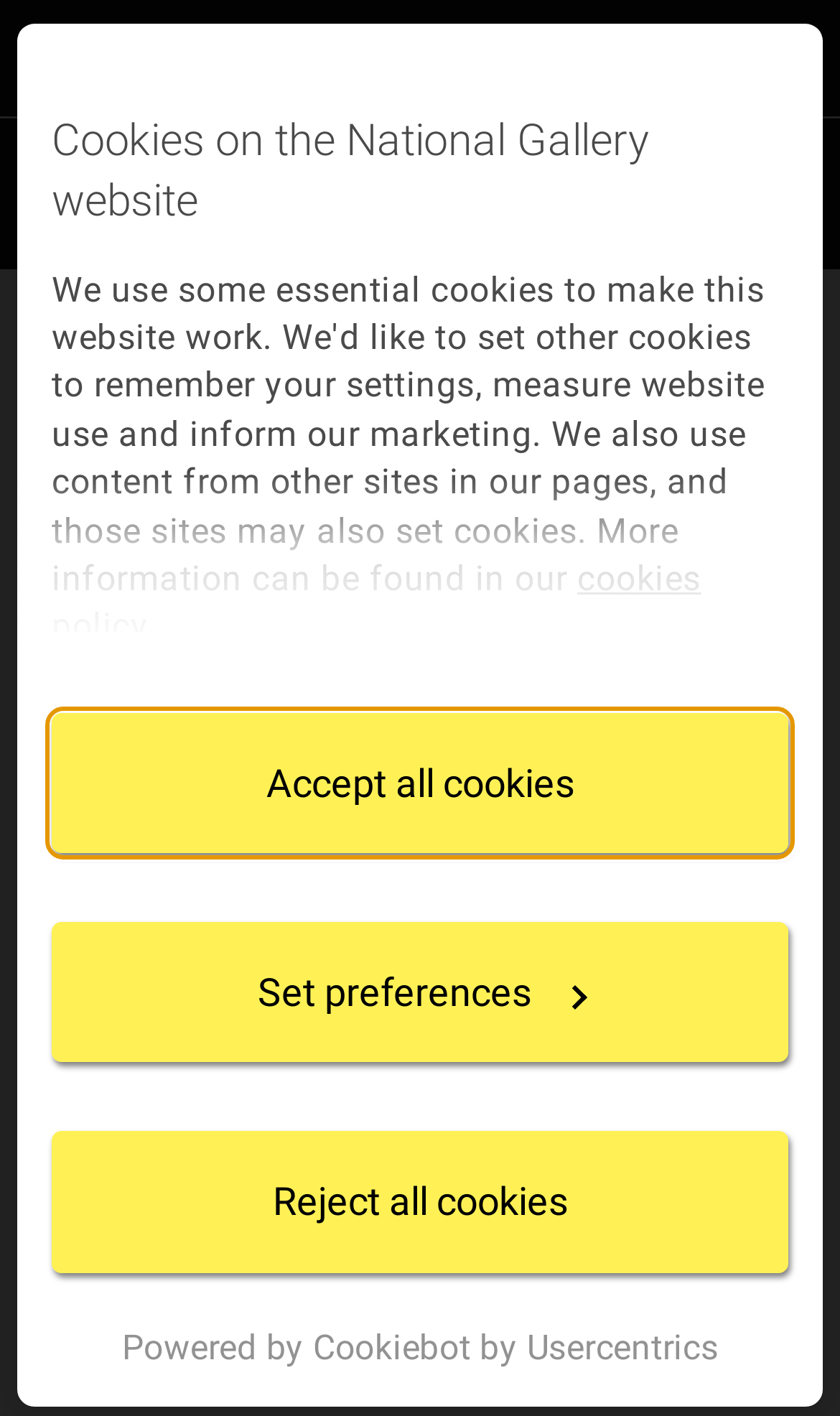Using the description: "Resources / FAQ", identify the bounding box of the corresponding UI element in the screenshot.

None